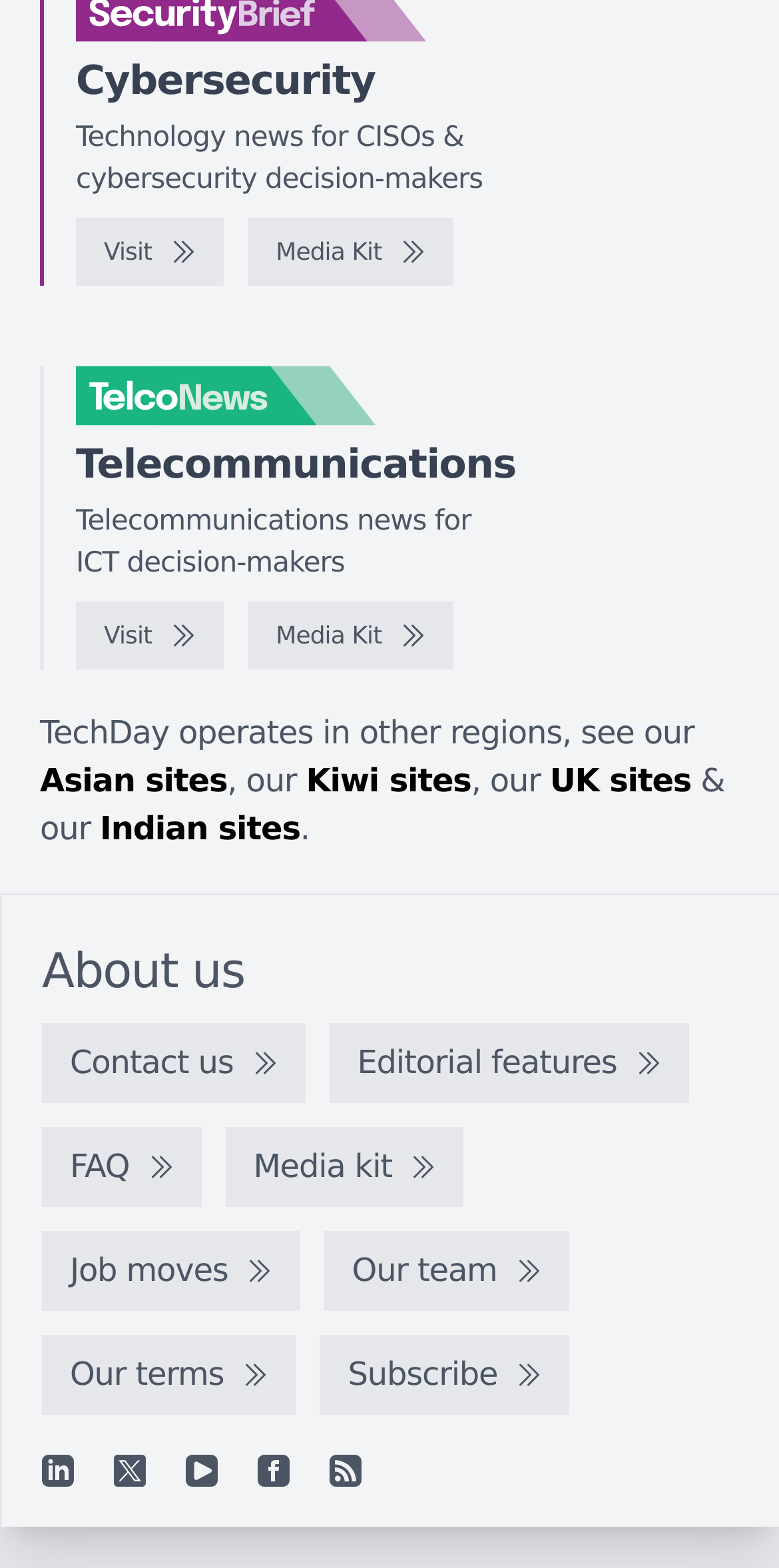How many social media platforms are linked on this website?
Answer the question with a single word or phrase, referring to the image.

5